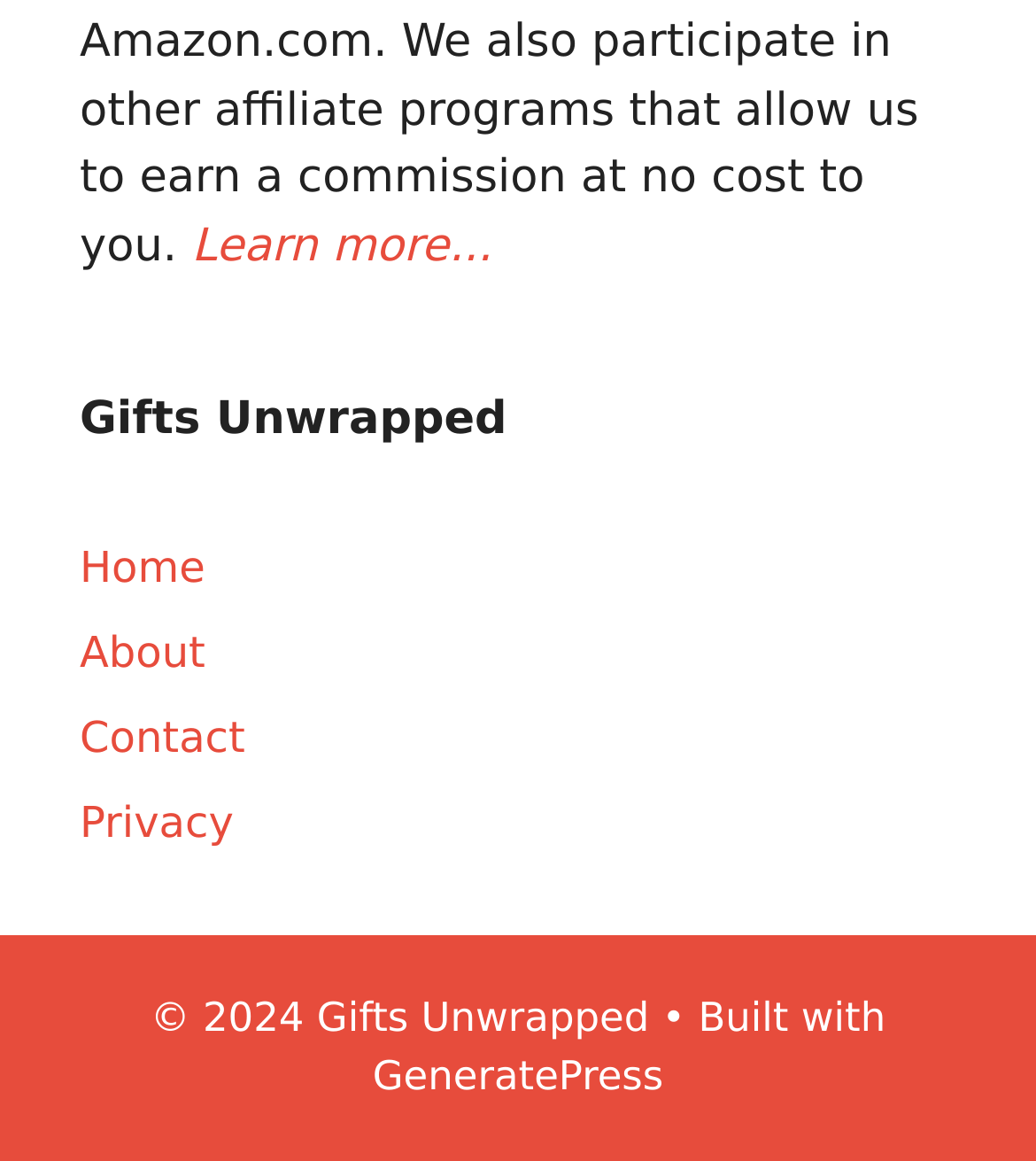What are the main navigation links on the website?
Based on the image, answer the question with as much detail as possible.

The main navigation links can be found on the left side of the page, and they include 'Home', 'About', 'Contact', and 'Privacy'.